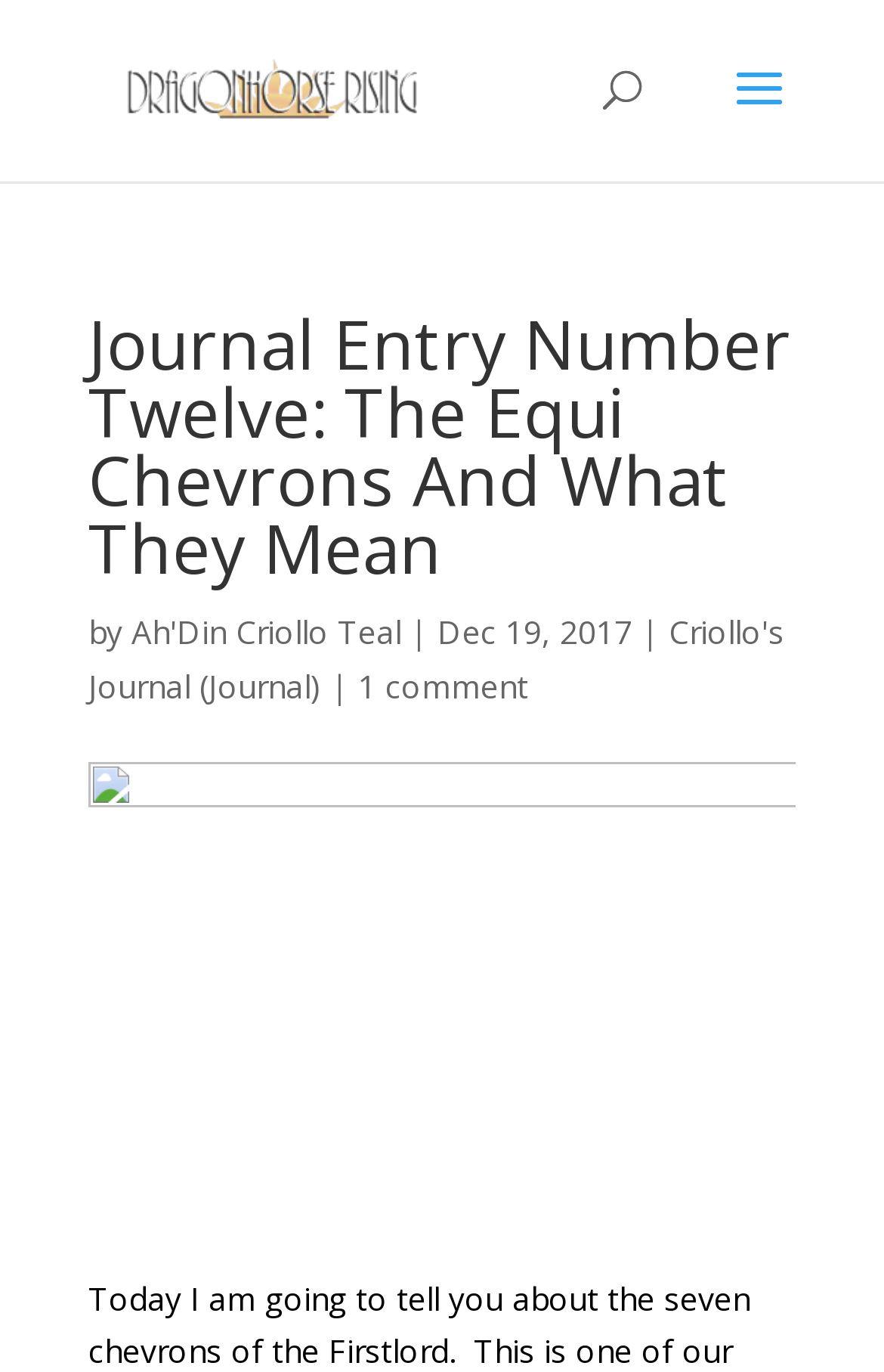Bounding box coordinates are specified in the format (top-left x, top-left y, bottom-right x, bottom-right y). All values are floating point numbers bounded between 0 and 1. Please provide the bounding box coordinate of the region this sentence describes: Ah'Din Criollo Teal

[0.149, 0.445, 0.454, 0.476]